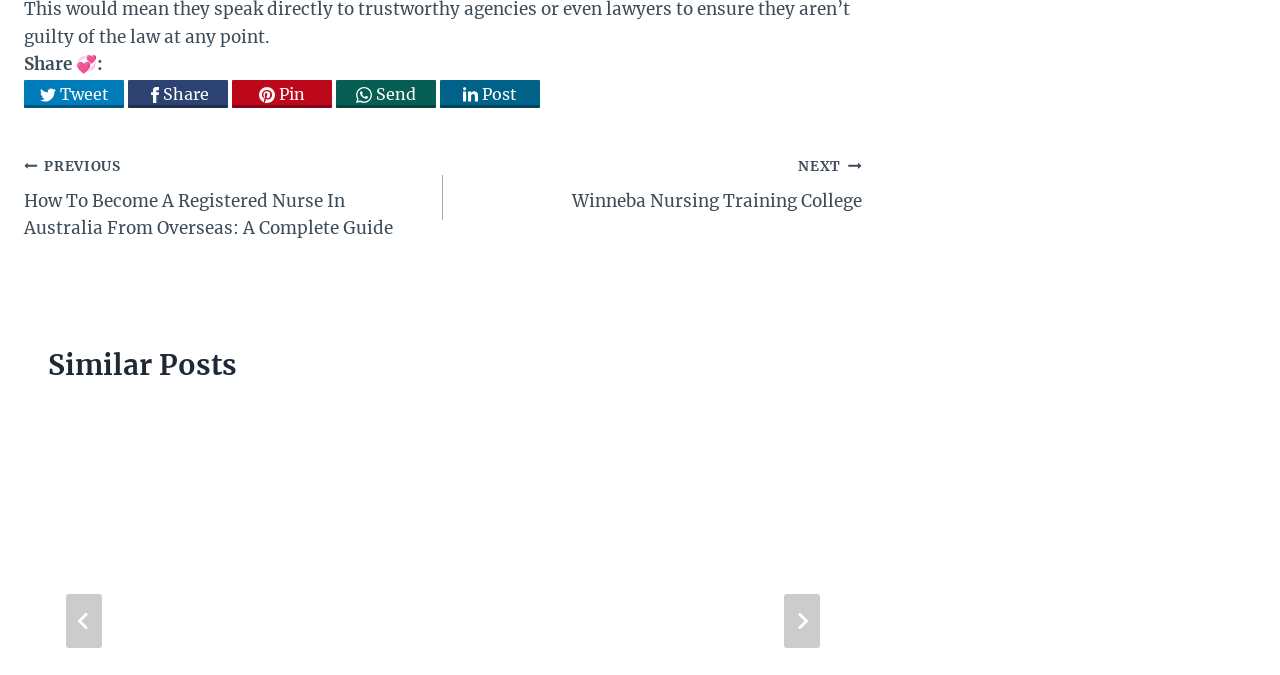What is the purpose of the buttons with social media icons?
Provide a detailed answer to the question, using the image to inform your response.

The buttons with social media icons, such as Tweet, Share, Pin, Send, and Post, are used to share the content of the webpage on various social media platforms. This is evident from the icons and the text 'Share :' preceding the buttons.